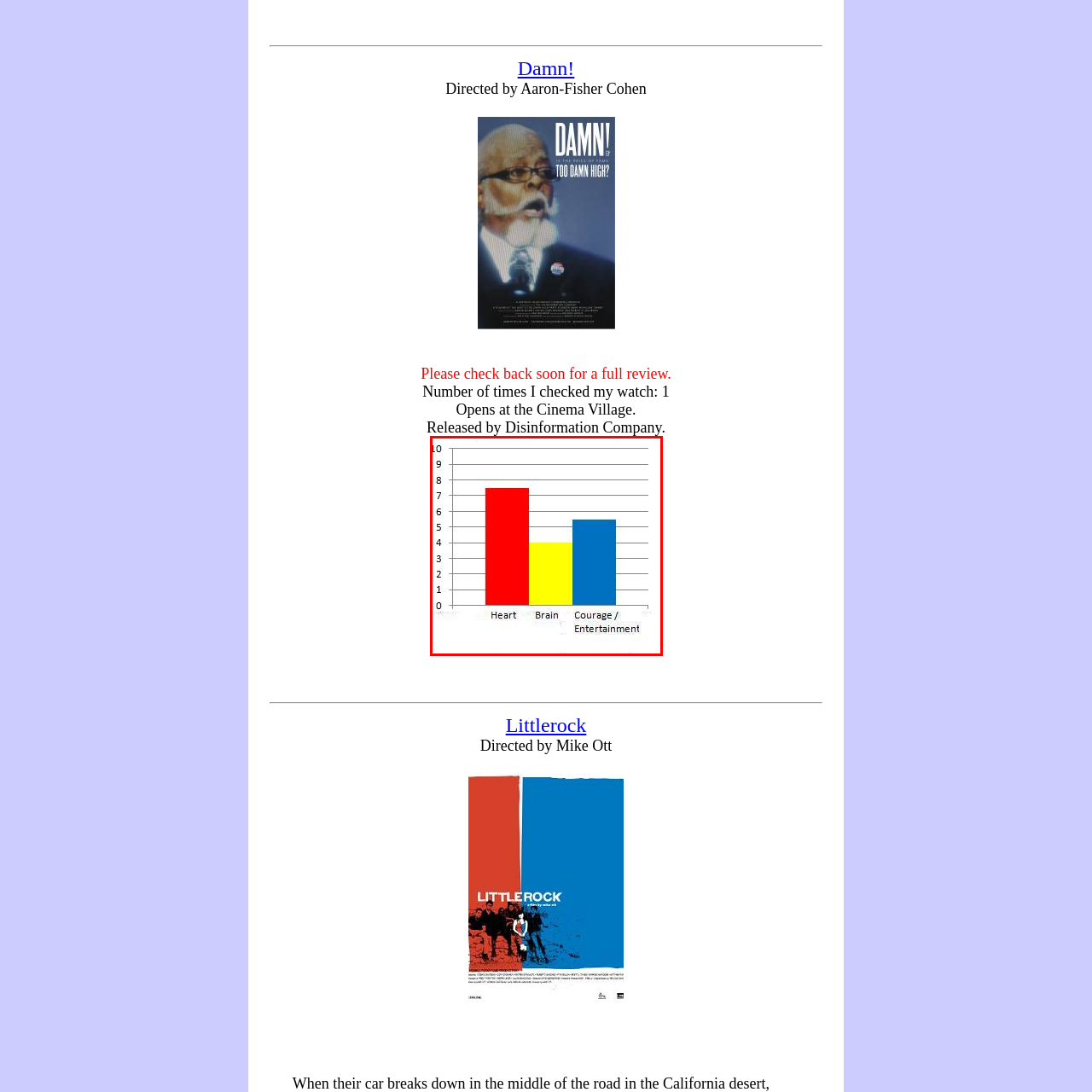Offer a detailed caption for the image that is surrounded by the red border.

The image displays a bar graph comparing three categories: "Heart," "Brain," and "Courage / Entertainment." The graph uses vibrant colors to differentiate between the categories: 

- The red bar, representing "Heart," reaches a height of approximately 8, indicating a strong emphasis or preference.
- The yellow bar, labeled "Brain," is at a lower height of around 4, suggesting a moderate level of importance or engagement.
- The blue bar for "Courage / Entertainment" stands at about 6, highlighting a notable but lesser focus compared to "Heart."

The x-axis categorically lists the three elements, while the y-axis represents a scale from 0 to 10, providing a clear visual representation of relative values across the categories. This graph effectively illustrates a comparison of priorities or qualities in a visually appealing manner.